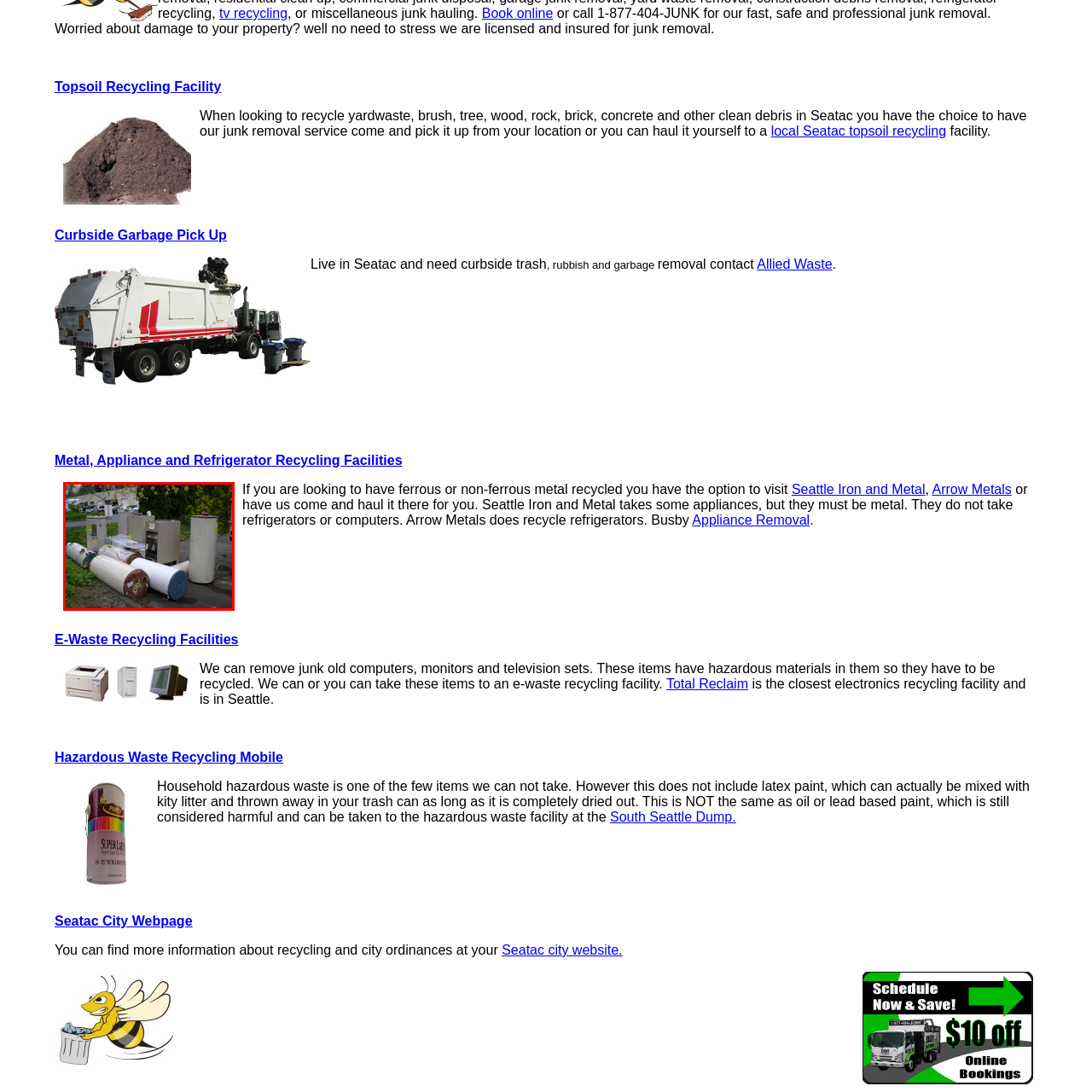Pay close attention to the image within the red perimeter and provide a detailed answer to the question that follows, using the image as your primary source: 
What is the location mentioned in the caption?

The caption specifically mentions Seatac as a place where people may be seeking to recycle large appliances, highlighting the importance of proper appliance removal and recycling in this location.